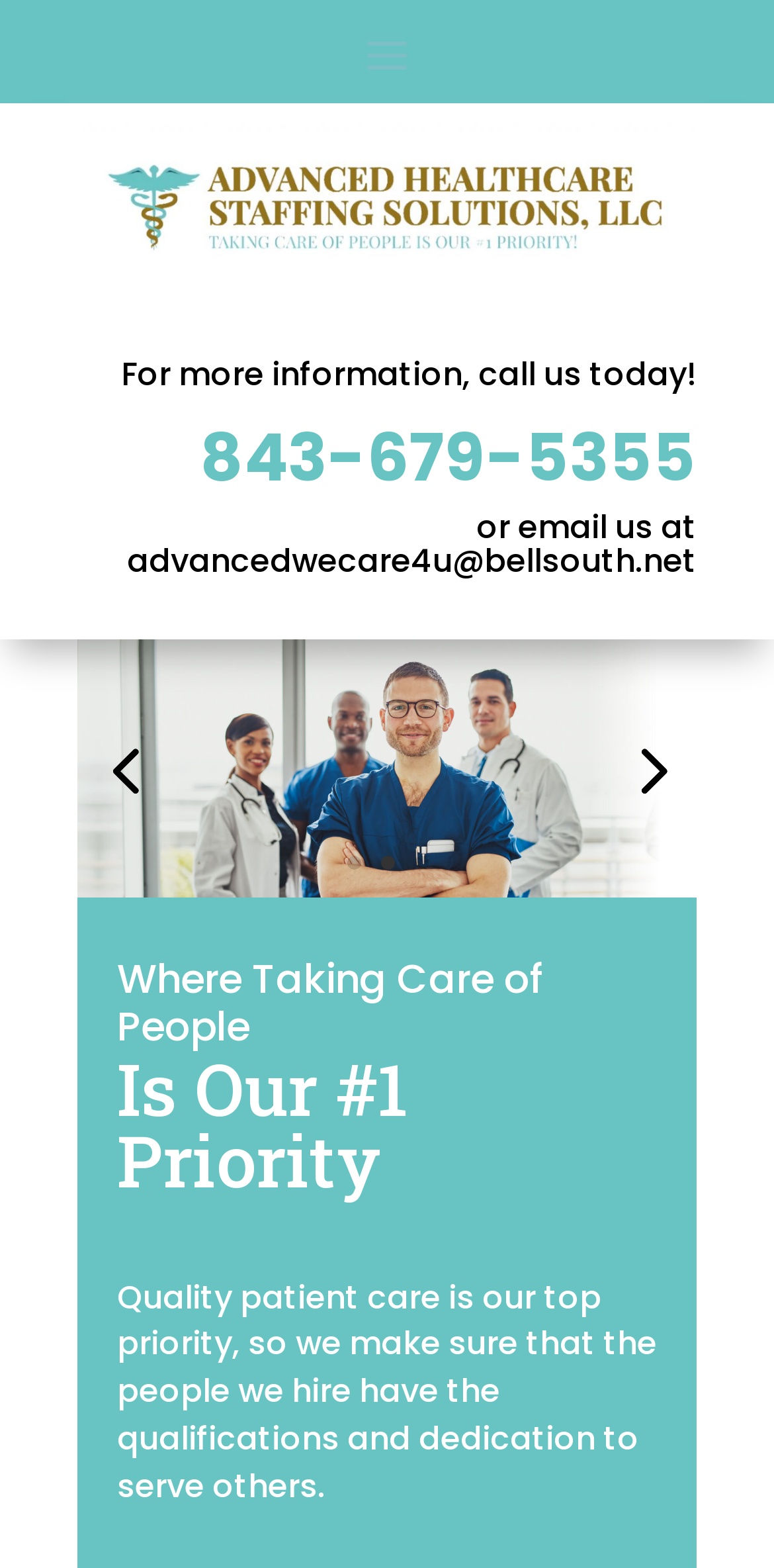Respond to the question below with a single word or phrase: What is the top priority of Advanced Healthcare Staffing Solutions?

Taking care of people